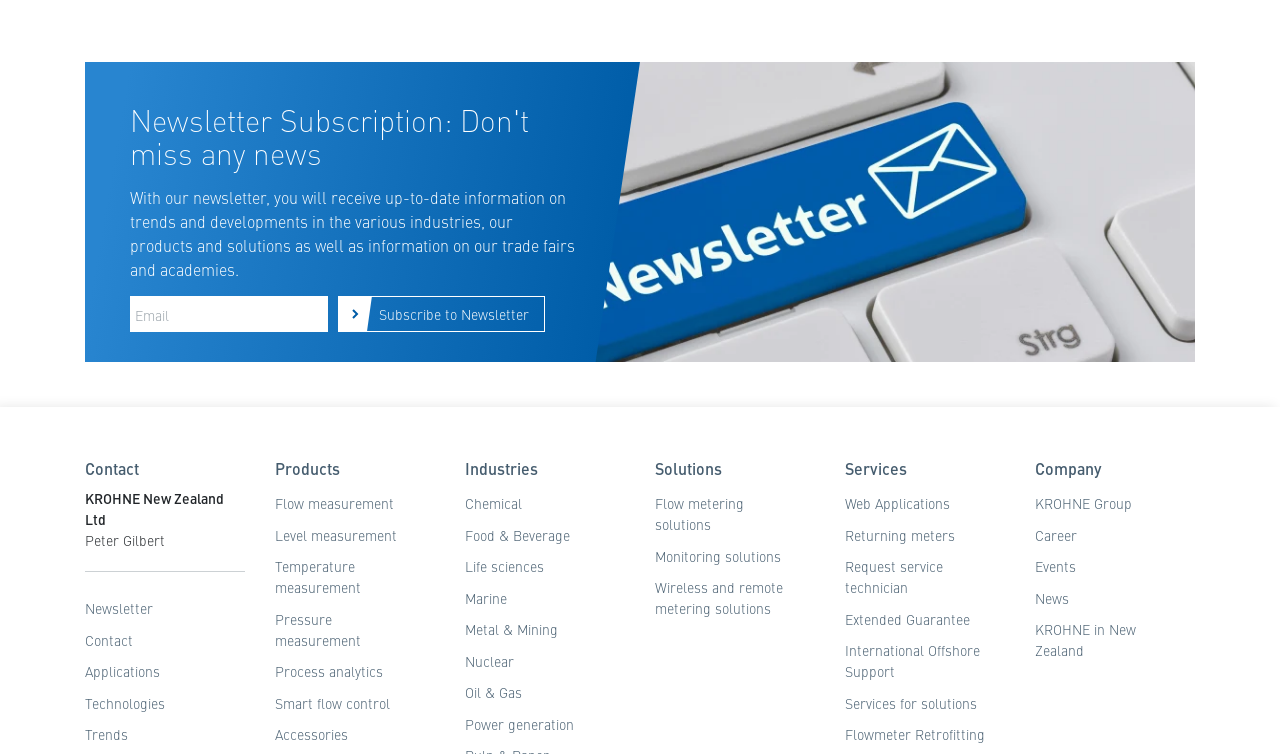Please provide a detailed answer to the question below based on the screenshot: 
What is the name of the company?

The name of the company is KROHNE New Zealand Ltd, as stated in the static text under the 'Contact' heading.